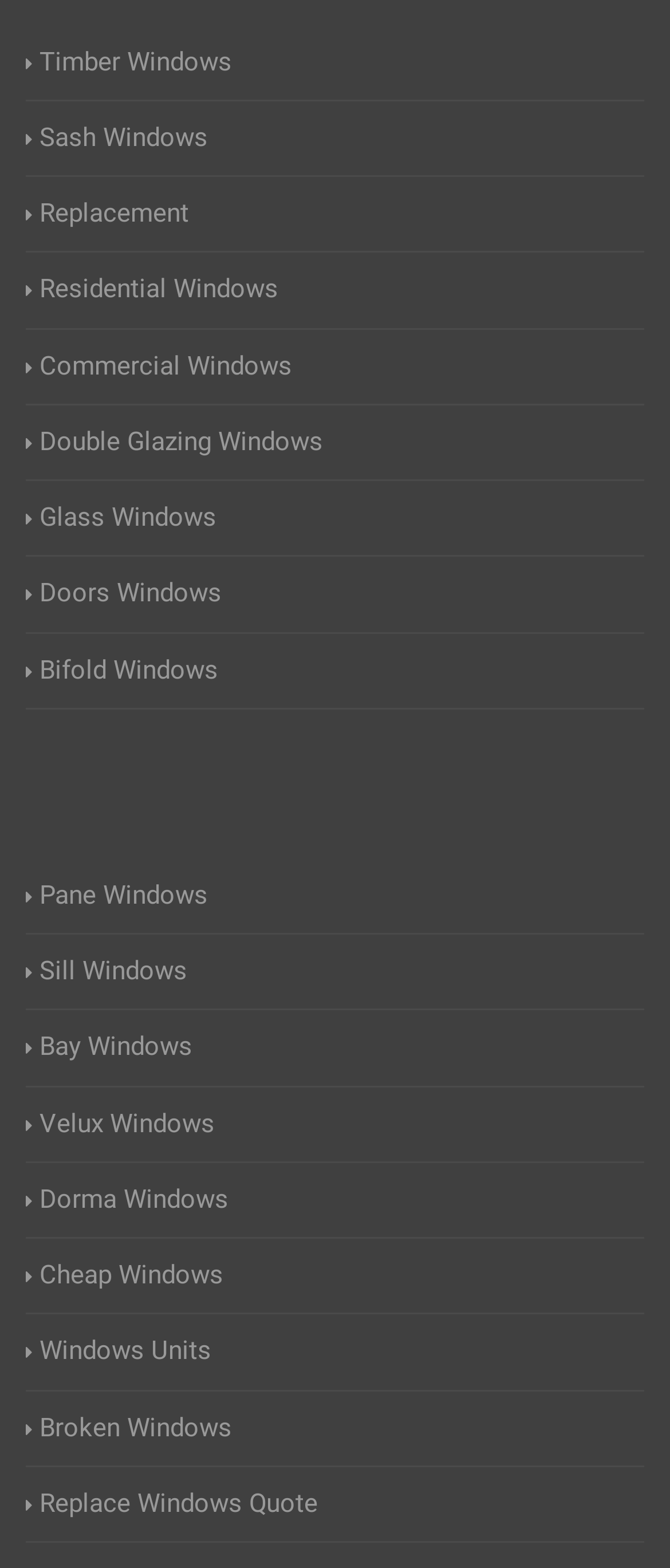Please pinpoint the bounding box coordinates for the region I should click to adhere to this instruction: "Go to Extension Settings".

None